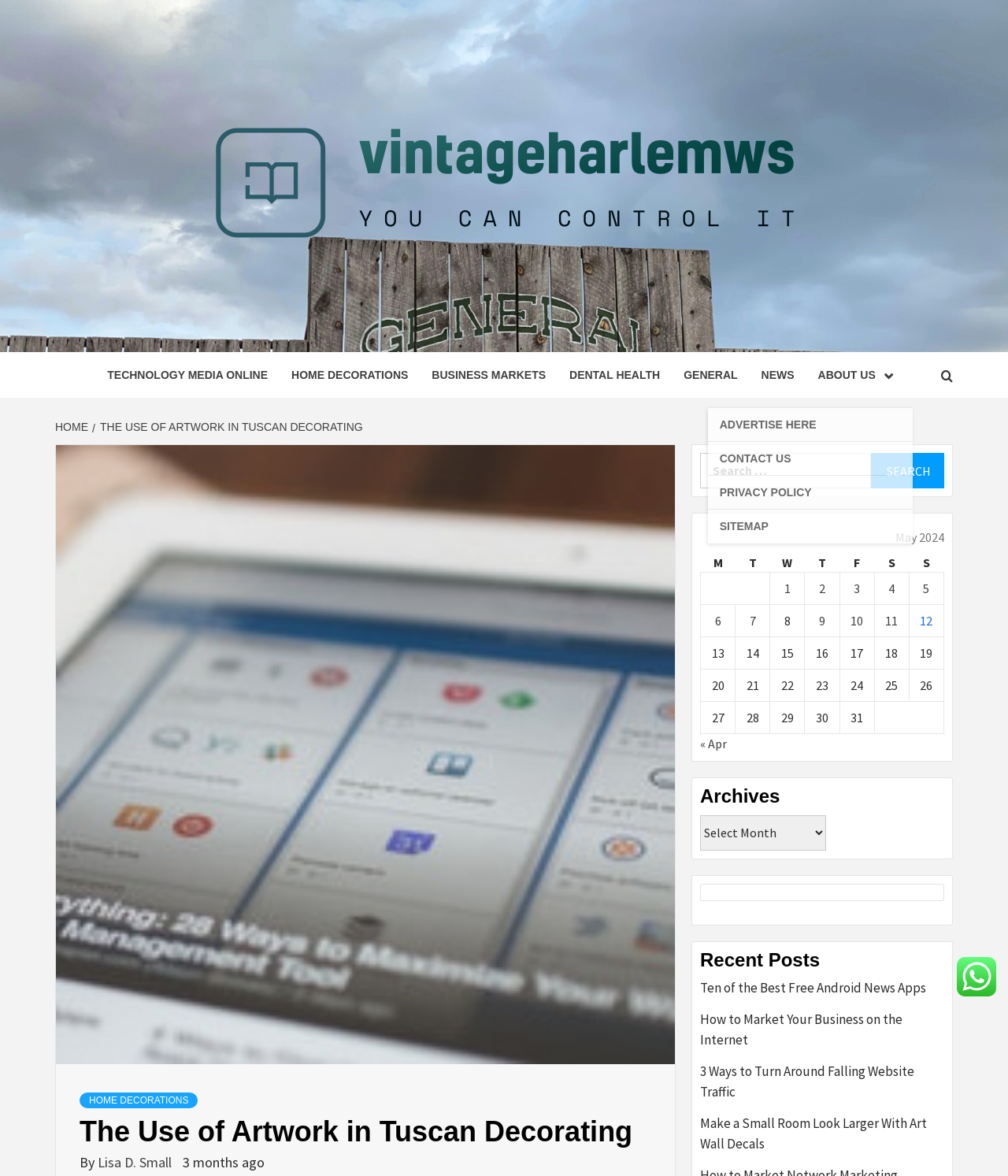Please predict the bounding box coordinates (top-left x, top-left y, bottom-right x, bottom-right y) for the UI element in the screenshot that fits the description: Technology Media Online

[0.095, 0.299, 0.277, 0.338]